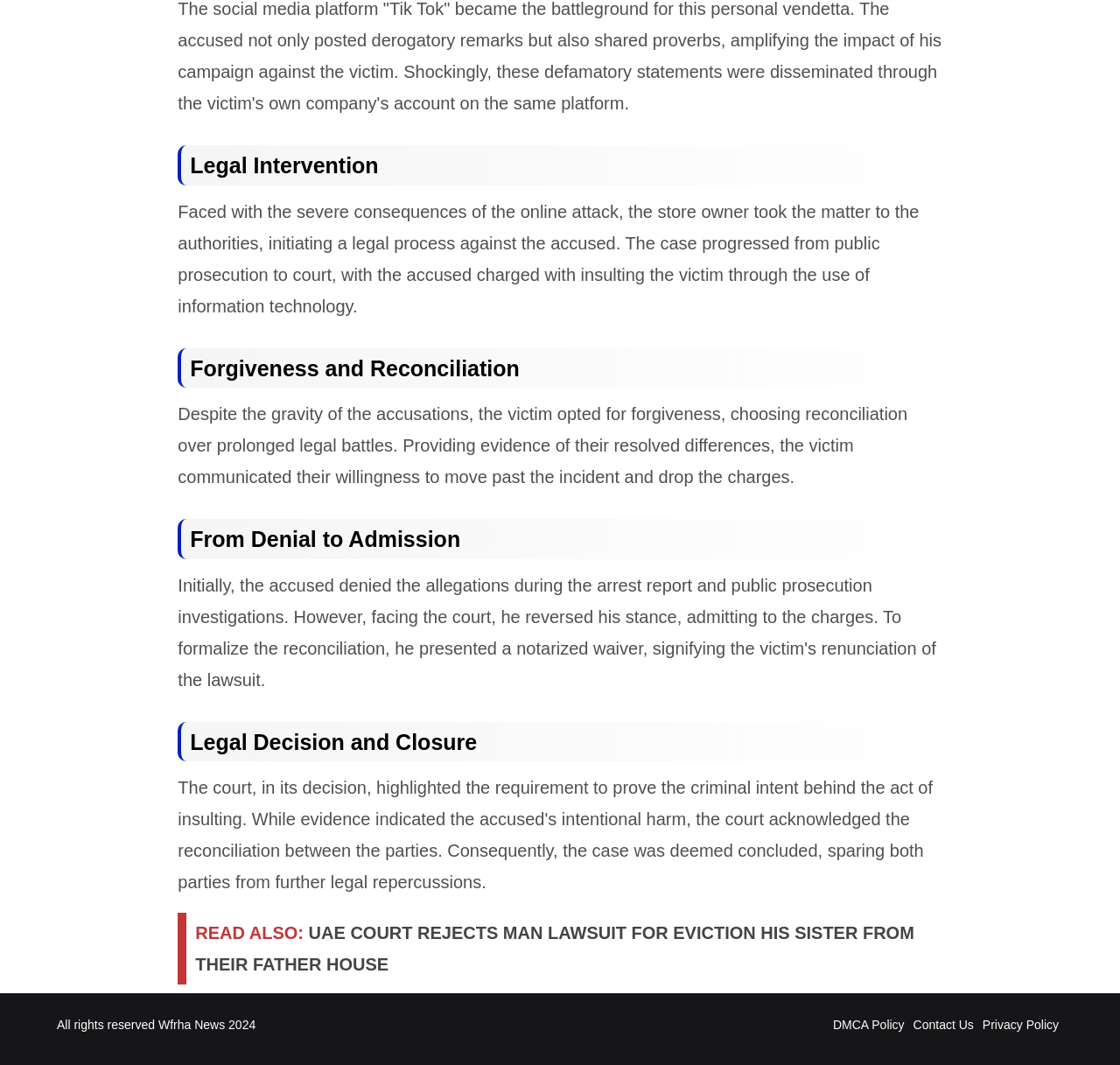Please find the bounding box for the UI element described by: "Staying Safe".

None